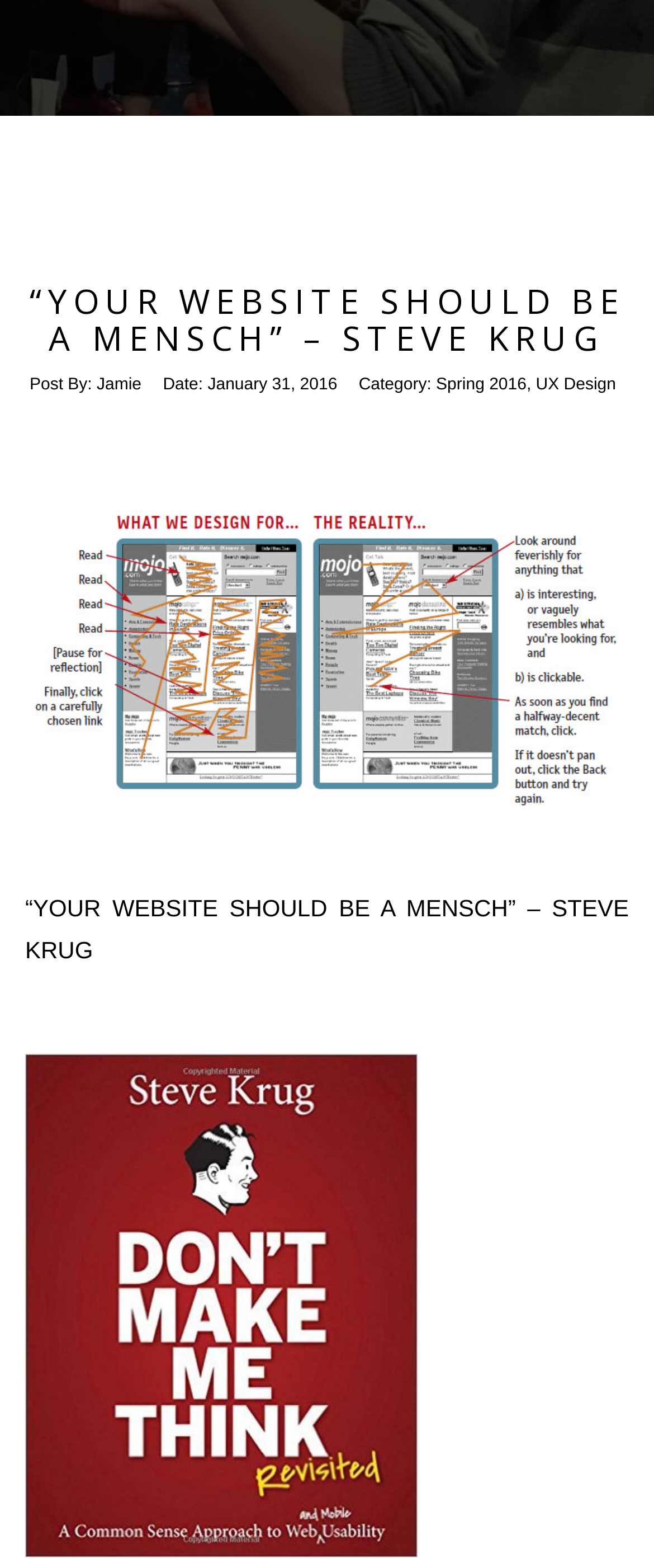For the given element description UX Design, determine the bounding box coordinates of the UI element. The coordinates should follow the format (top-left x, top-left y, bottom-right x, bottom-right y) and be within the range of 0 to 1.

[0.819, 0.24, 0.942, 0.252]